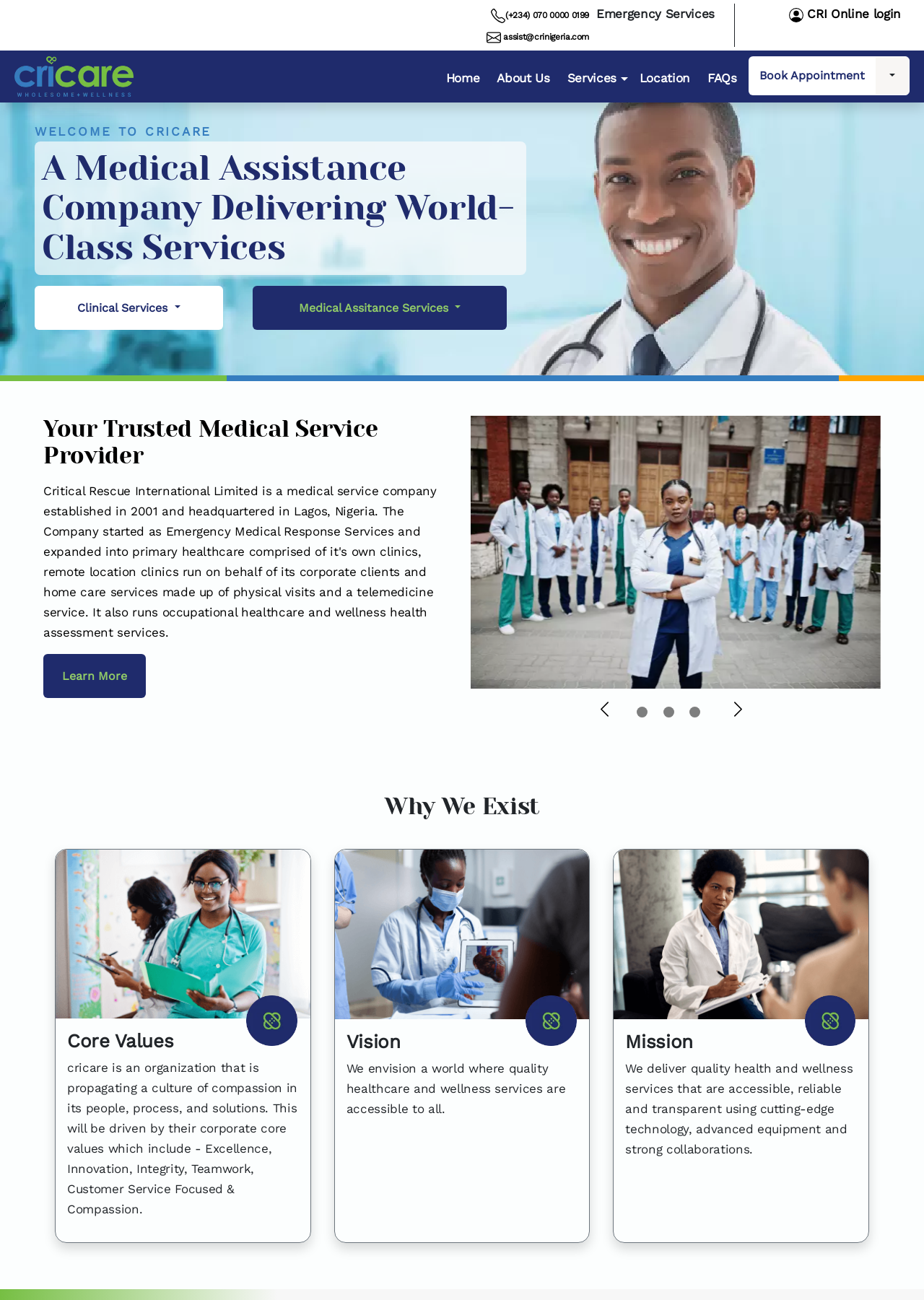Locate the bounding box of the UI element described in the following text: "(+234) 070 0000 0199".

[0.547, 0.008, 0.638, 0.016]